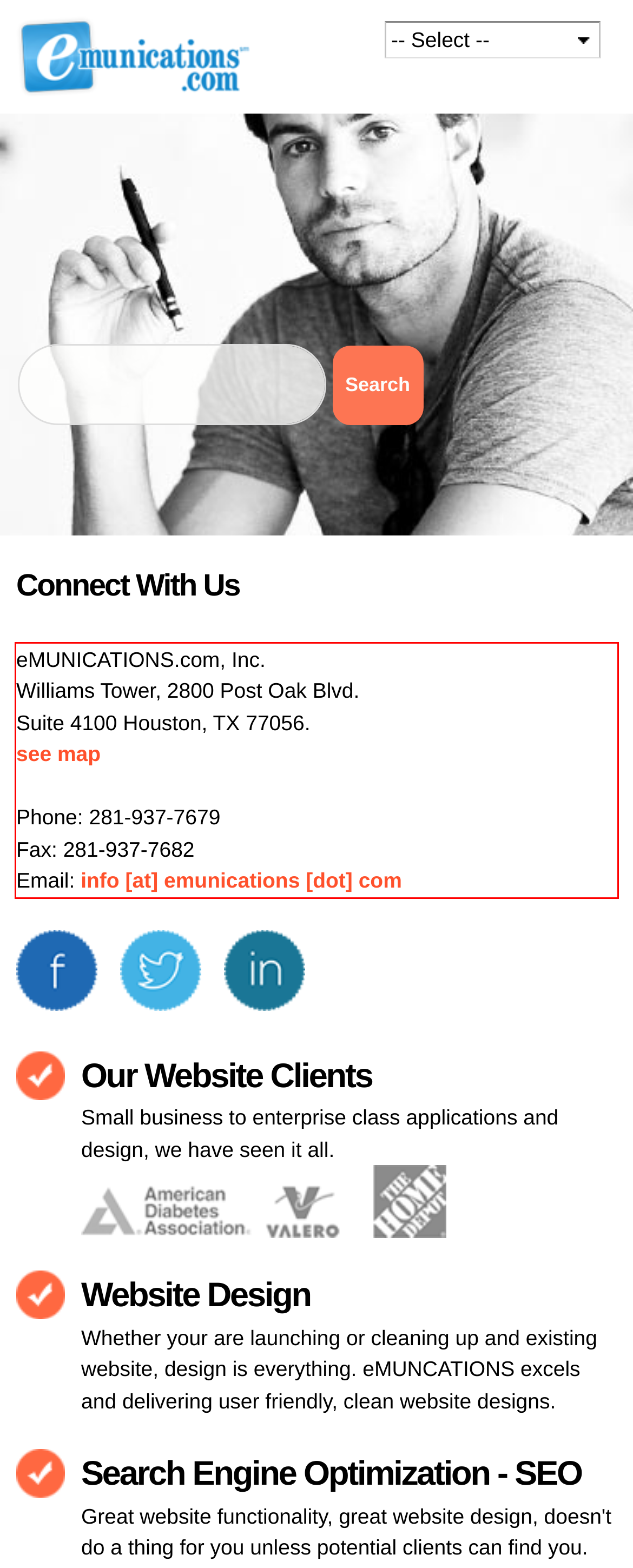You are provided with a screenshot of a webpage that includes a UI element enclosed in a red rectangle. Extract the text content inside this red rectangle.

eMUNICATIONS.com, Inc. Williams Tower, 2800 Post Oak Blvd. Suite 4100 Houston, TX 77056. see map Phone: 281-937-7679 Fax: 281-937-7682 Email: info [at] emunications [dot] com